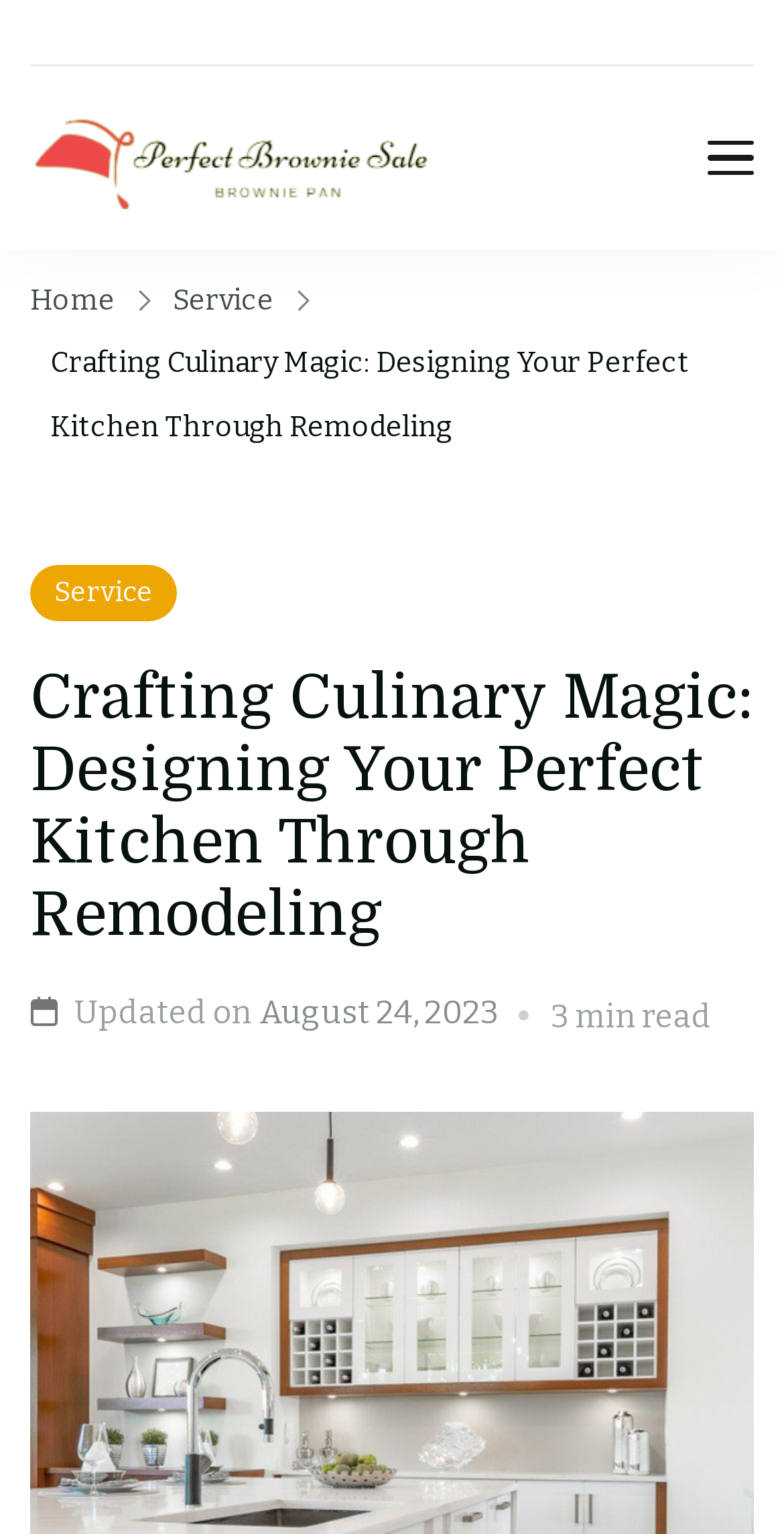What is the name of the brownie pan?
Answer the question with just one word or phrase using the image.

Brownie Pan